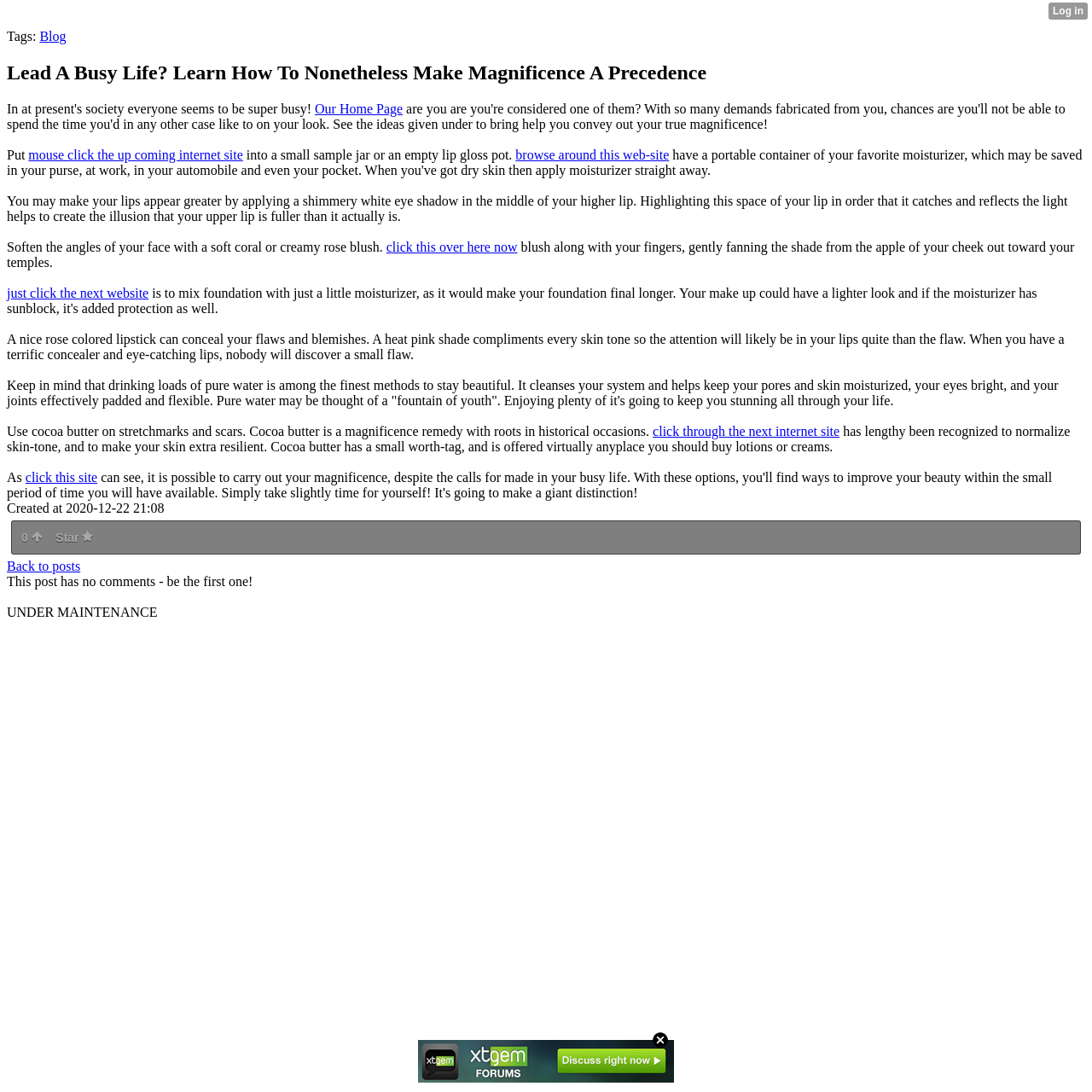Highlight the bounding box coordinates of the element you need to click to perform the following instruction: "Click on the 'Blog' link."

[0.036, 0.027, 0.061, 0.04]